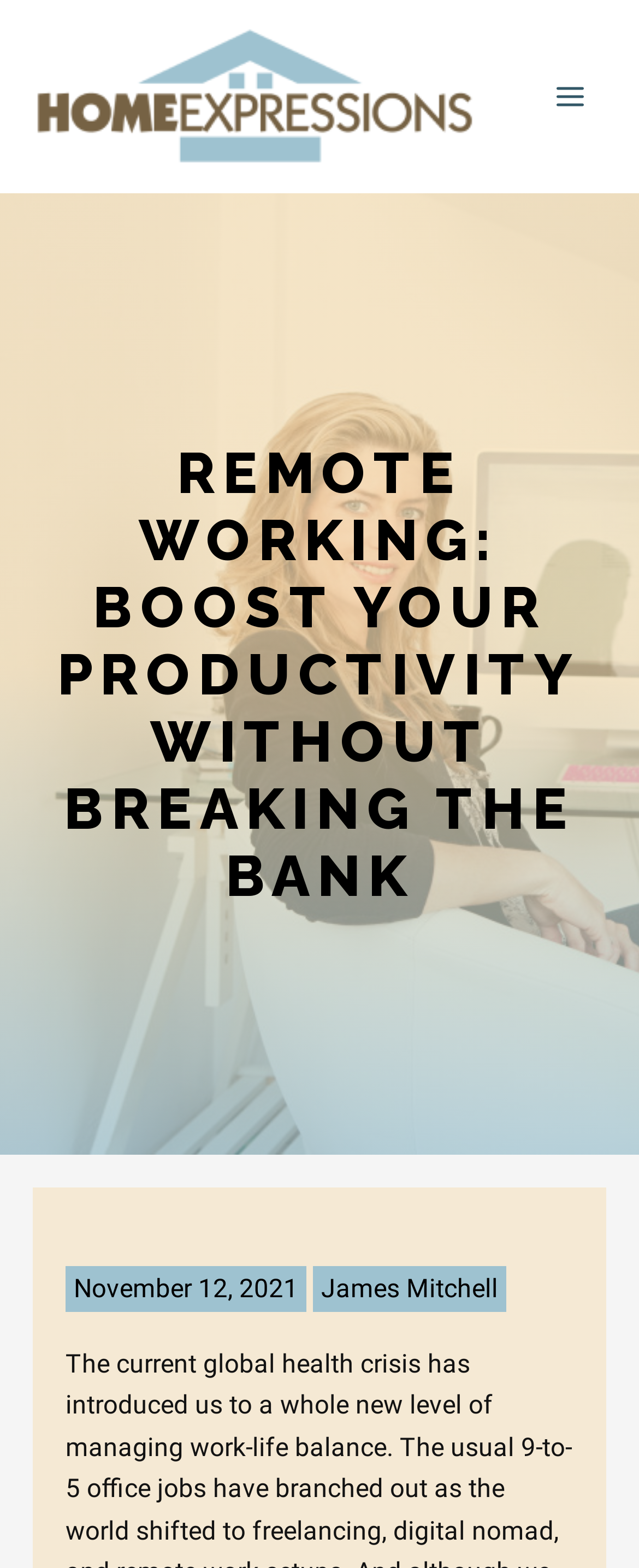Respond with a single word or phrase to the following question:
Is the main menu expanded?

No